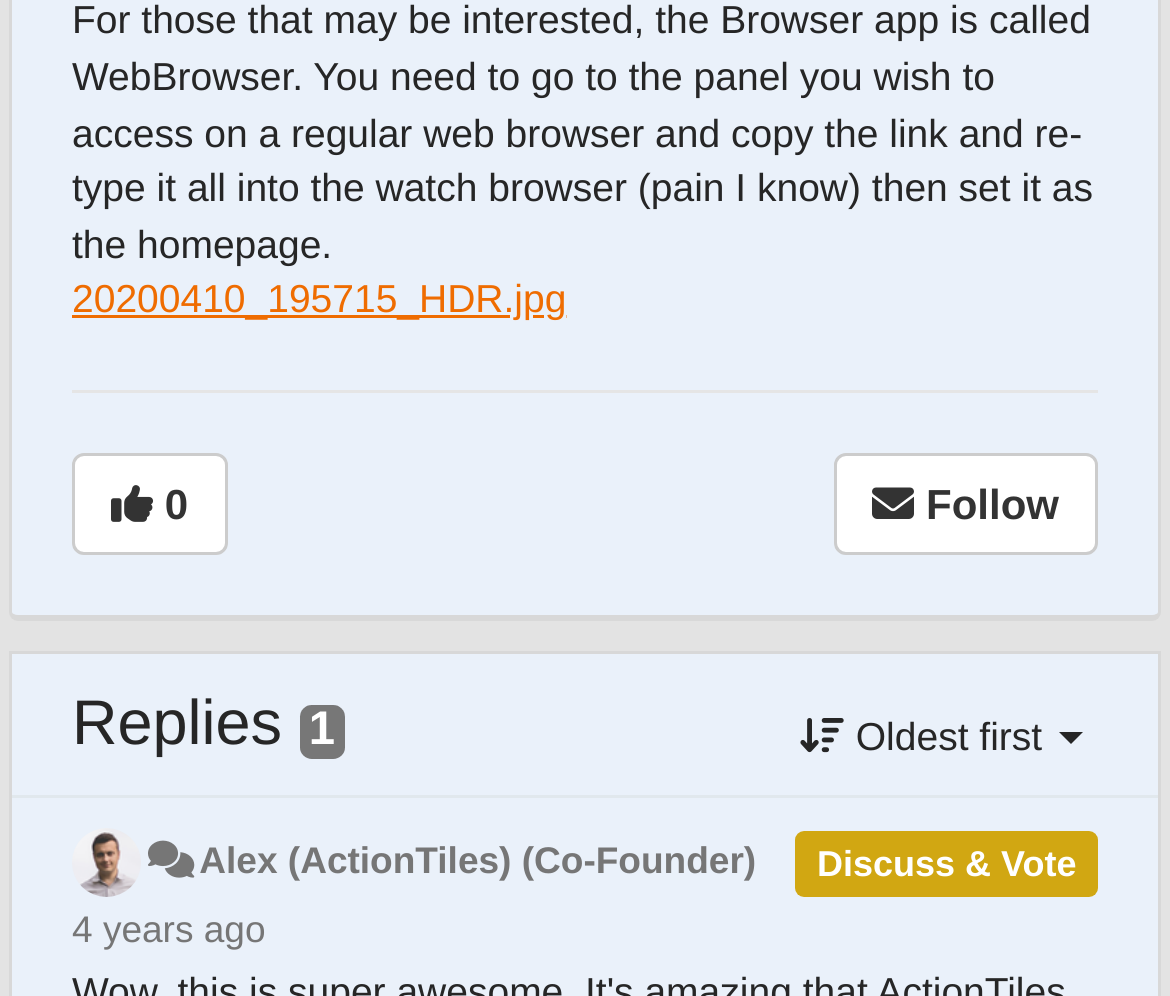Locate the UI element described as follows: "Oldest first". Return the bounding box coordinates as four float numbers between 0 and 1 in the order [left, top, right, bottom].

[0.671, 0.683, 0.938, 0.799]